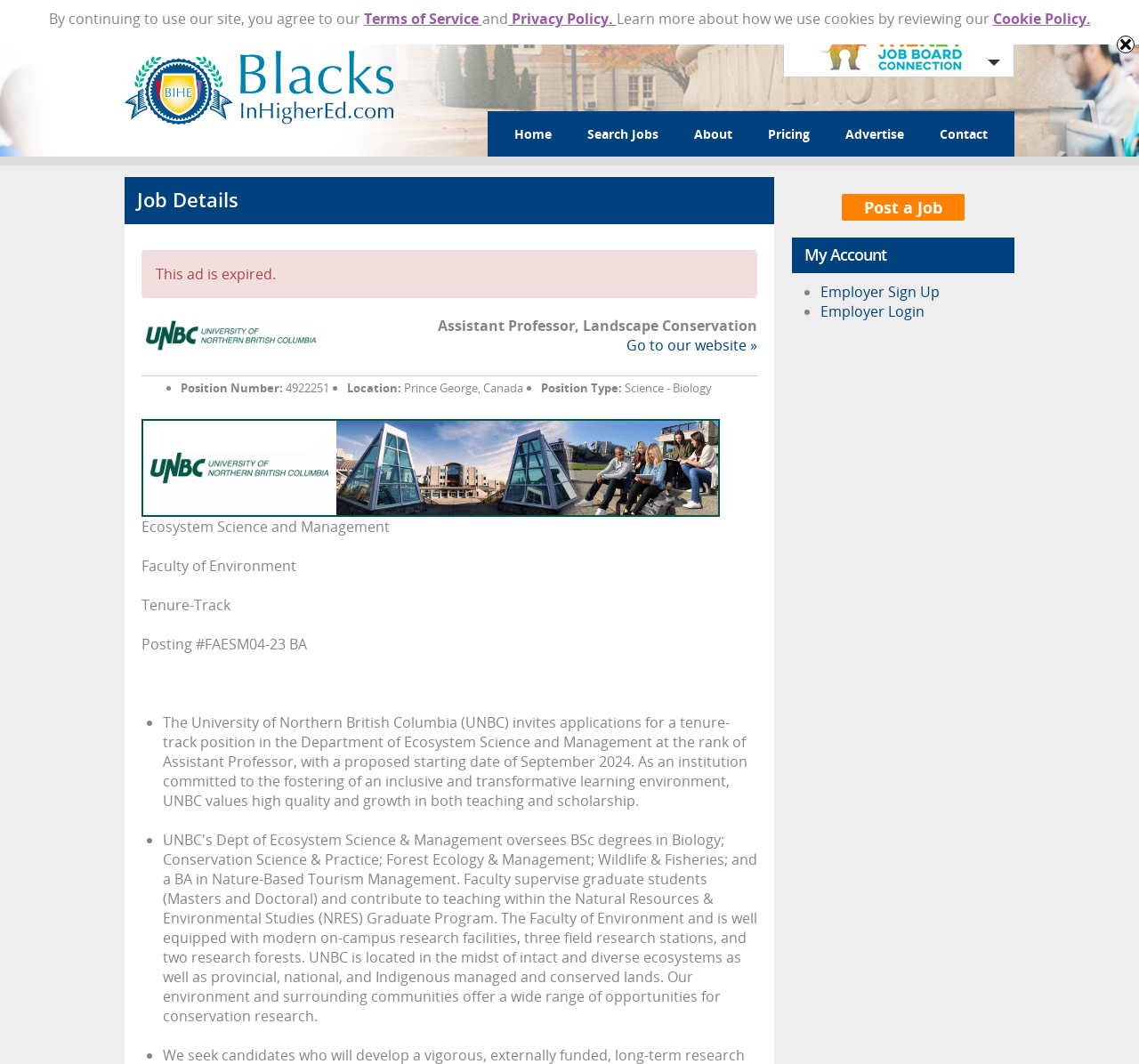Utilize the details in the image to thoroughly answer the following question: What is the type of position?

I found the type of position by looking at the StaticText element with the text 'Tenure-Track' which is located below the faculty and department information.